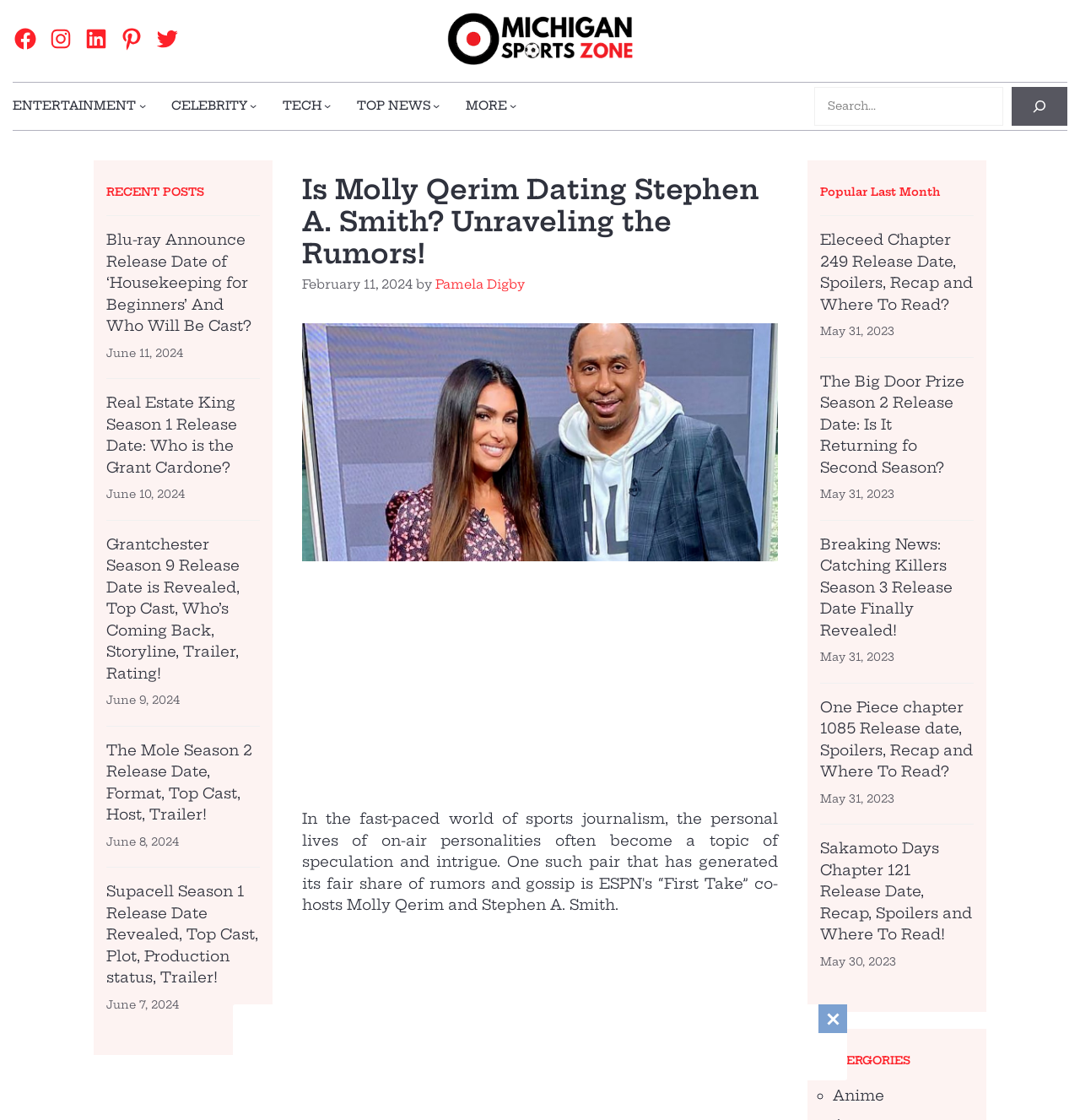Identify the bounding box coordinates for the region of the element that should be clicked to carry out the instruction: "Explore Anime category". The bounding box coordinates should be four float numbers between 0 and 1, i.e., [left, top, right, bottom].

[0.771, 0.97, 0.819, 0.986]